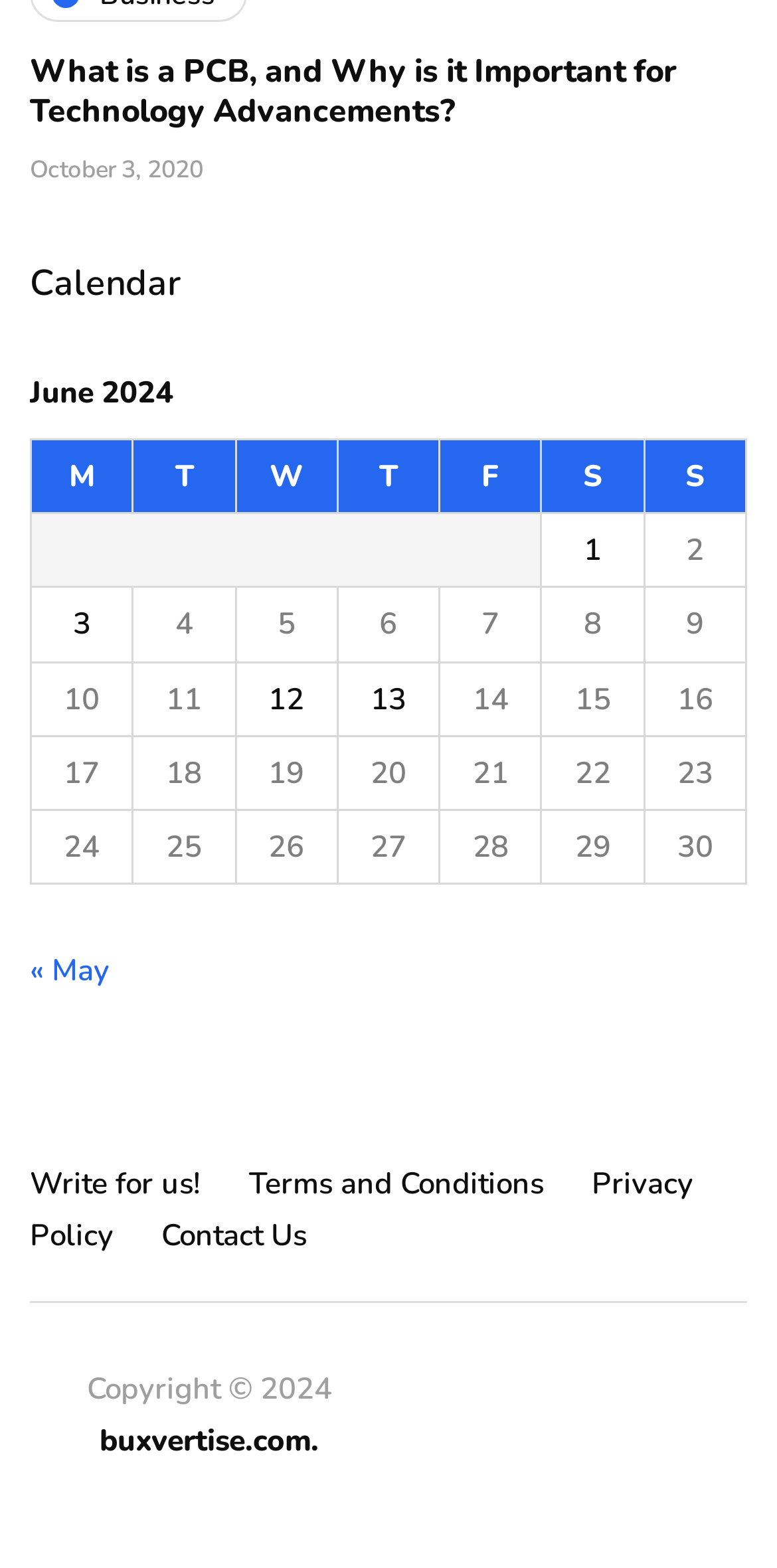Determine the bounding box coordinates of the clickable element to complete this instruction: "View posts published on June 12, 2024". Provide the coordinates in the format of four float numbers between 0 and 1, [left, top, right, bottom].

[0.303, 0.422, 0.434, 0.469]